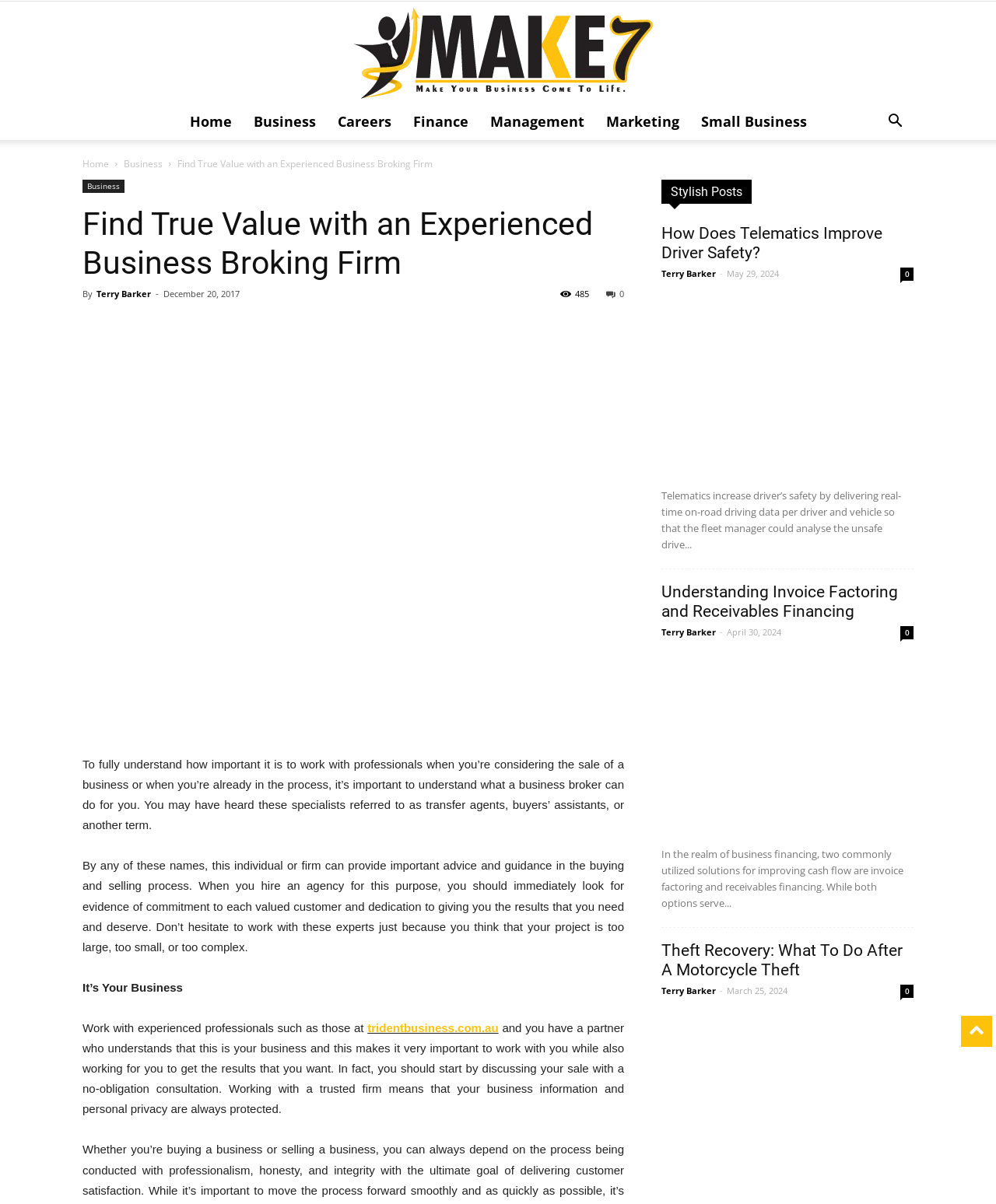Create a detailed narrative describing the layout and content of the webpage.

This webpage is about a business broking firm, with a focus on providing valuable services to clients. At the top, there is a navigation menu with links to different sections, including "Home", "Business", "Careers", "Finance", "Management", "Marketing", and "Small Business". 

Below the navigation menu, there is a prominent header that reads "Find True Value with an Experienced Business Broking Firm". This header is followed by a brief introduction to the importance of working with professionals when selling a business or in the process of doing so. 

To the right of the introduction, there is a section with three social media links and a button with an icon. Below this section, there is a main content area with several articles or blog posts. Each post has a heading, a brief summary, and a link to read more. The posts are arranged in a vertical column, with the most recent one at the top. The topics of the posts vary, but they seem to be related to business, finance, and entrepreneurship. 

Some of the post headings include "How Does Telematics Improve Driver Safety?", "Understanding Invoice Factoring and Receivables Financing", and "Theft Recovery: What To Do After A Motorcycle Theft". Each post has a link to the author, Terry Barker, and a timestamp indicating when it was published. There are also images associated with each post, which are likely thumbnails or illustrations related to the topic.